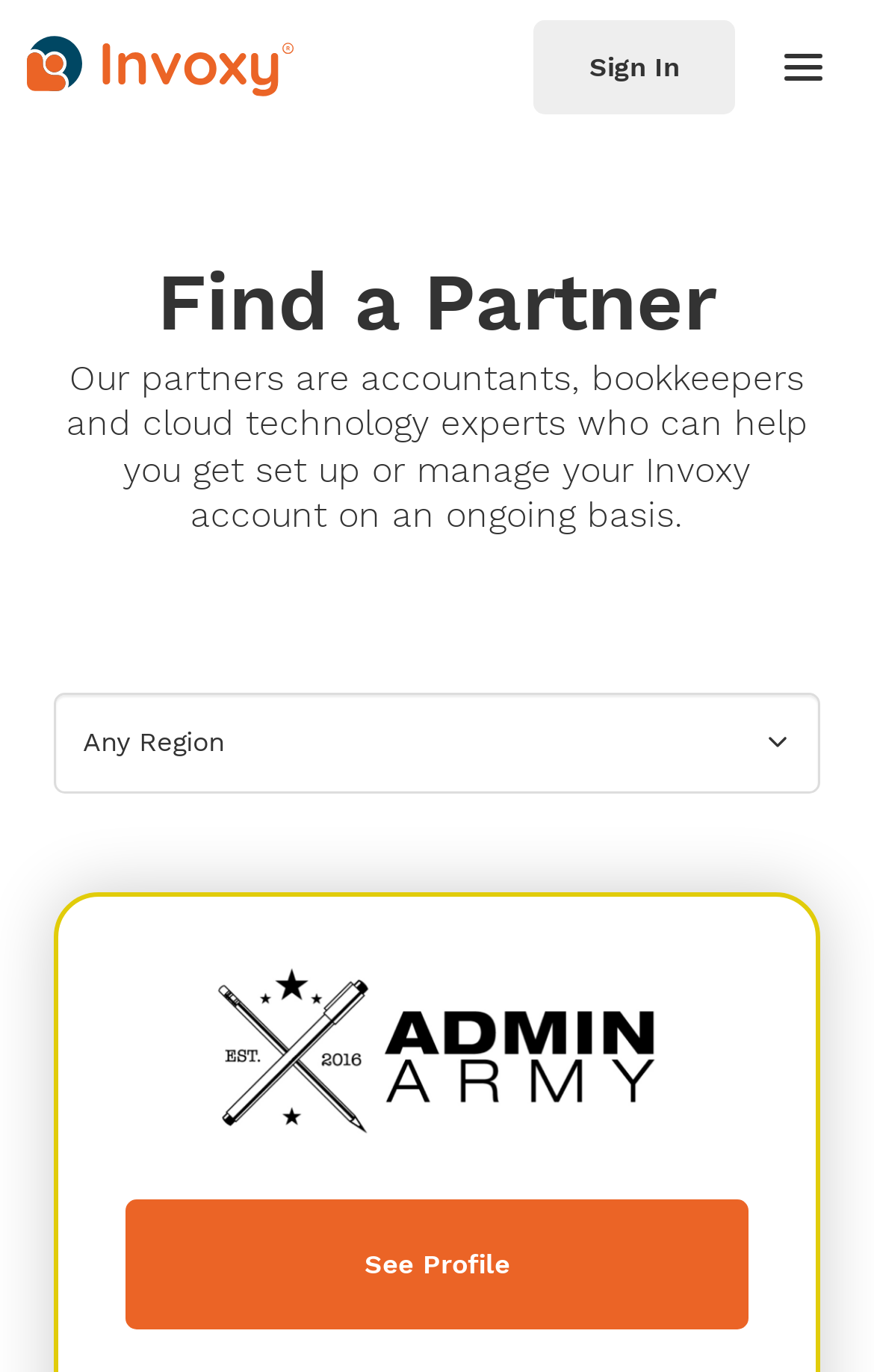How many integrations are listed under the 'Integrations' button? Refer to the image and provide a one-word or short phrase answer.

6